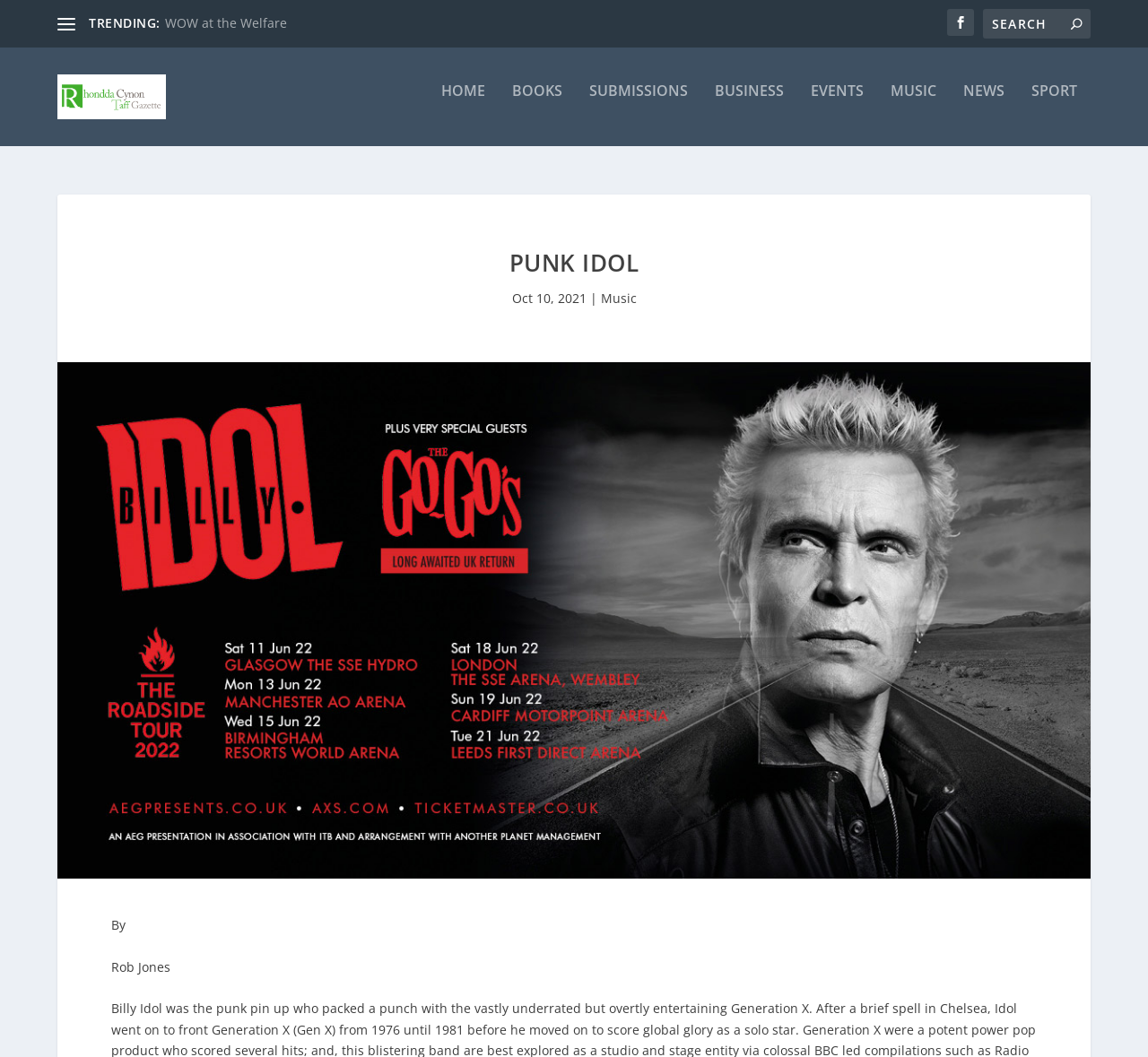Find the bounding box coordinates of the area to click in order to follow the instruction: "Search for something".

[0.856, 0.008, 0.95, 0.036]